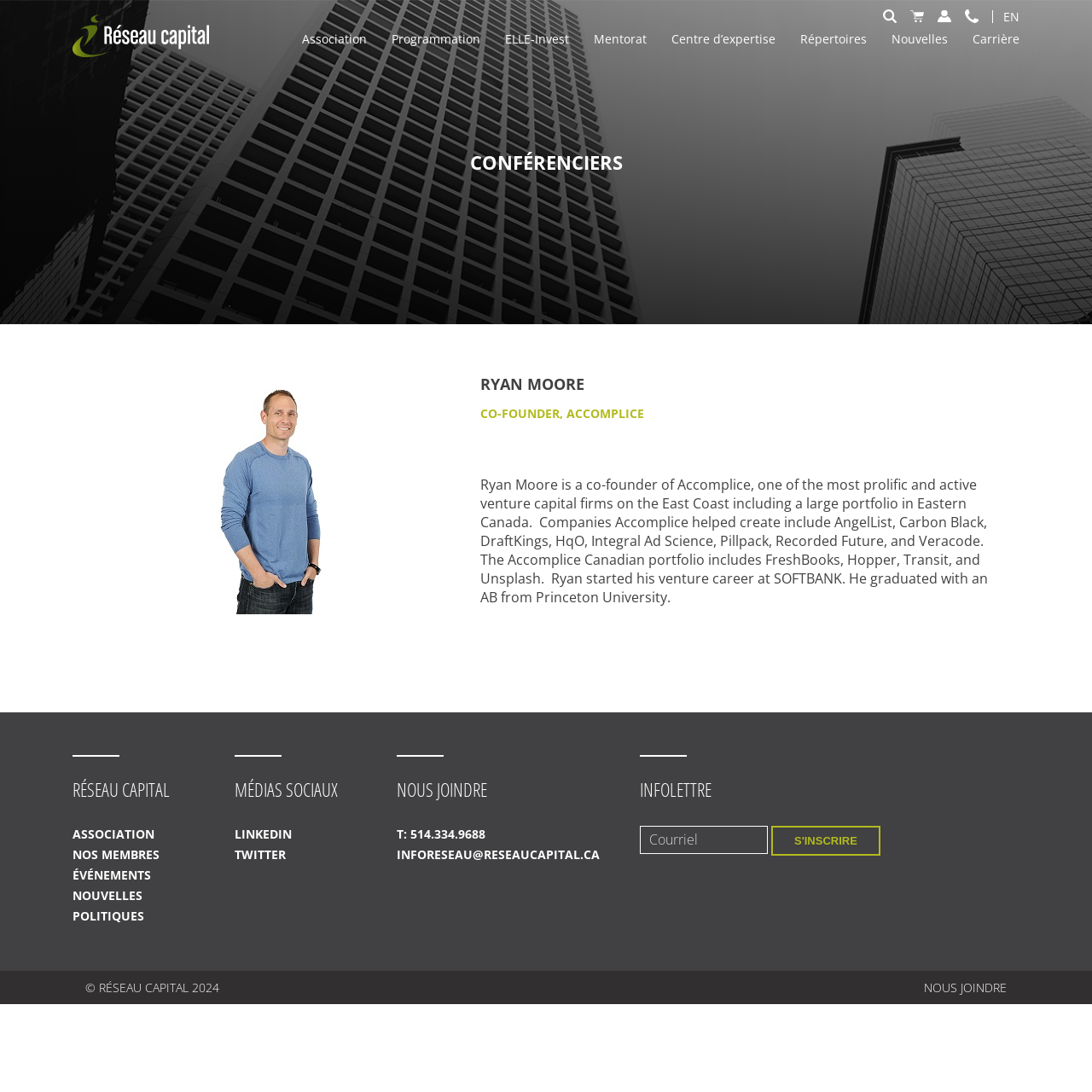Answer the question with a brief word or phrase:
How many links are there in the top navigation bar?

5